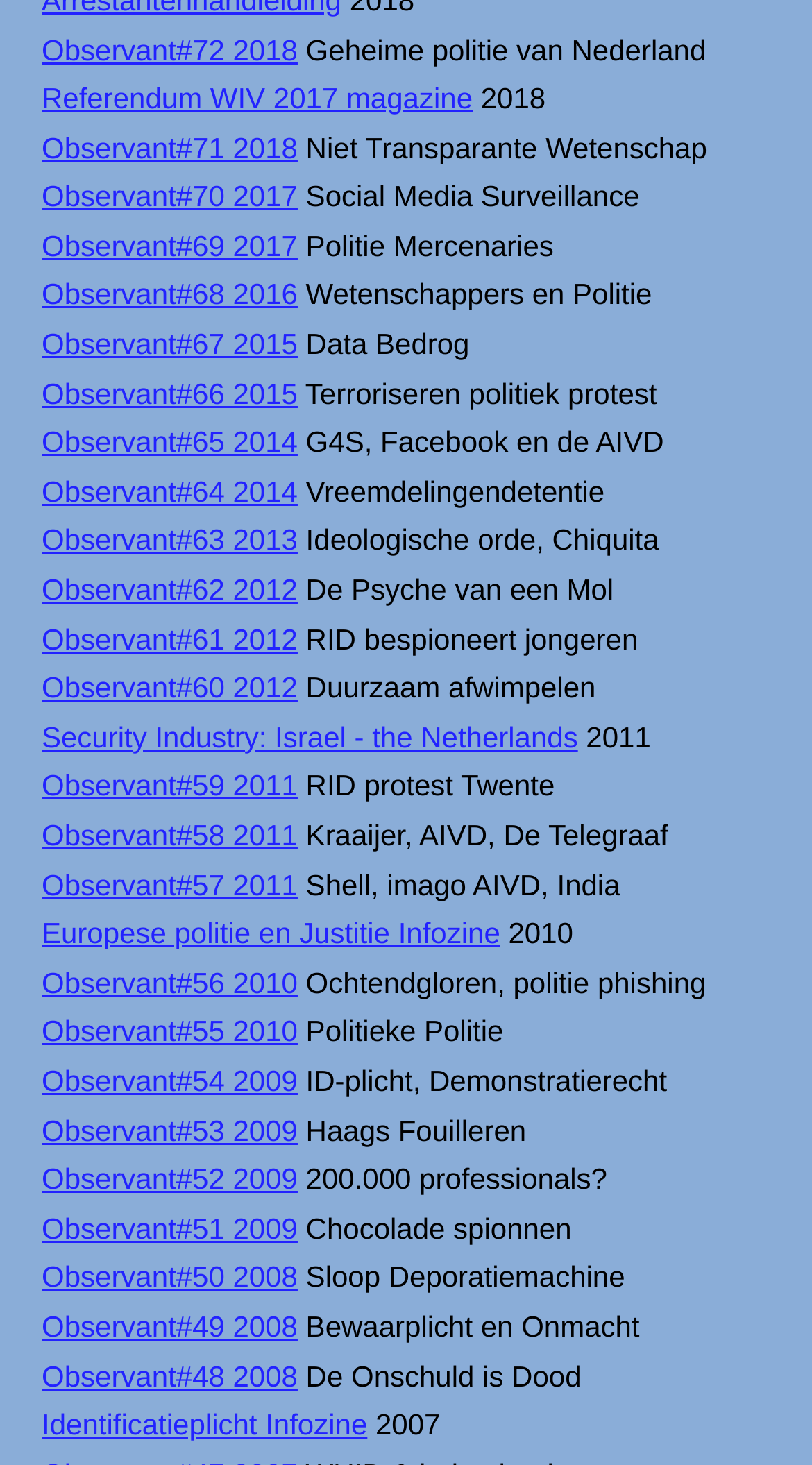What is the time period covered by the links on this webpage?
Kindly offer a detailed explanation using the data available in the image.

By examining the static text elements corresponding to the links, I can see that the time period covered by the links on this webpage ranges from 2007 to 2018. The static text elements include years such as '2011', '2012', and '2018', indicating that the links are related to events or publications from these years.